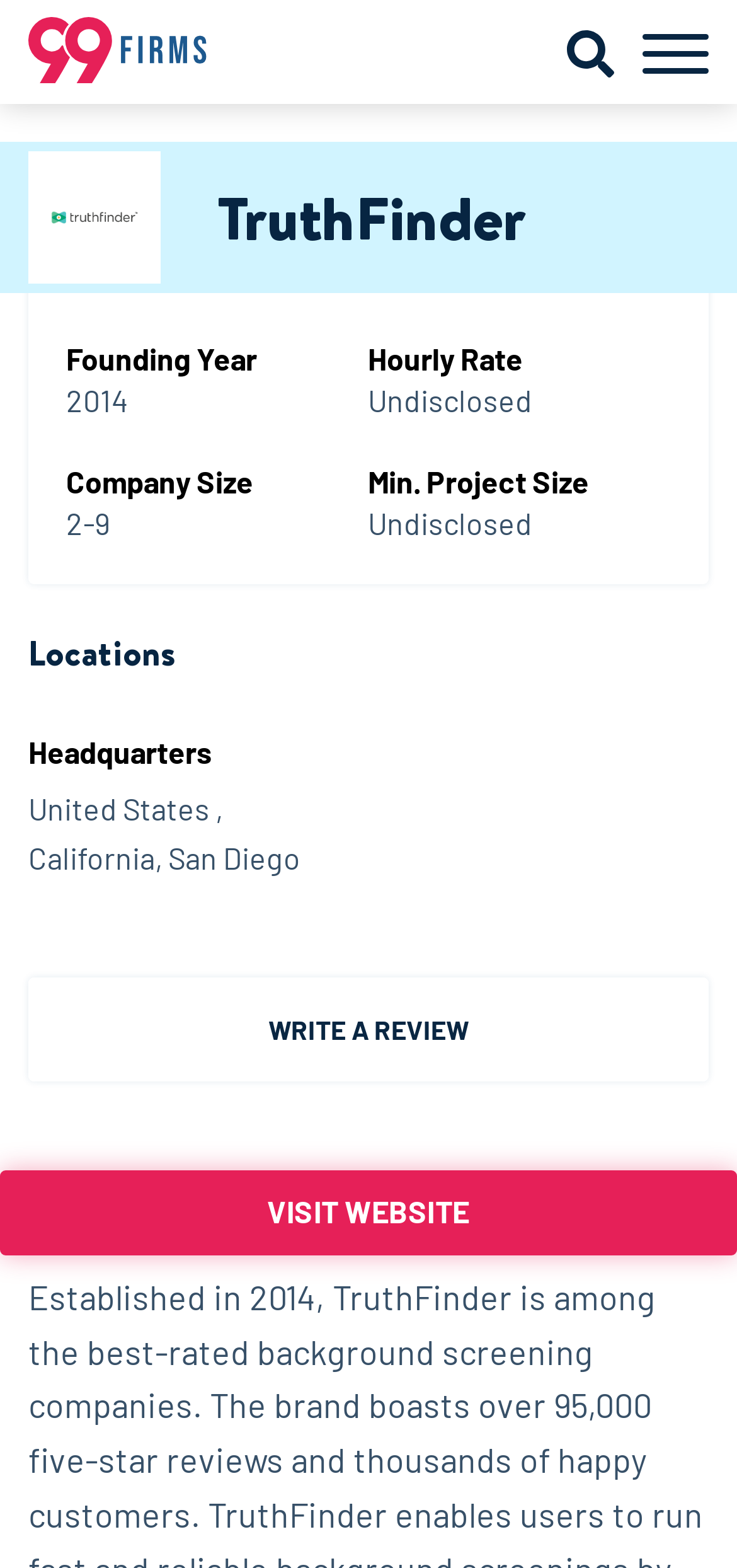Provide the bounding box coordinates of the HTML element described by the text: "name="body" placeholder="Write A Review"".

[0.177, 0.762, 0.823, 0.87]